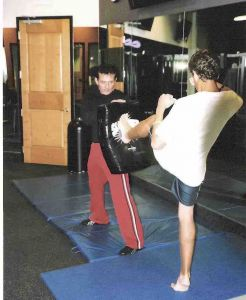What is the client striking?
Give a comprehensive and detailed explanation for the question.

The client is executing a roundhouse kick, and the description mentions that the client is striking a padded kick shield held by the trainer, which is a crucial part of the kickboxing training.